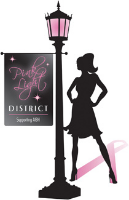Provide a comprehensive description of the image.

This artistic image represents "The Pink Light District," integrating a striking silhouette of a woman in a fashionable pose beside a lamppost. The lamppost supports a decorative banner that reads "Pink Light District" in elegant, glowing letters, complete with a pink ribbon symbolizing support for breast cancer awareness. The overall design conveys a sense of empowerment and community support, highlighting the initiative's focus on raising awareness and funding for breast cancer health initiatives. The combination of stylish imagery and meaningful symbolism captures the spirit of celebration and advocacy associated with the Pink Light District project.